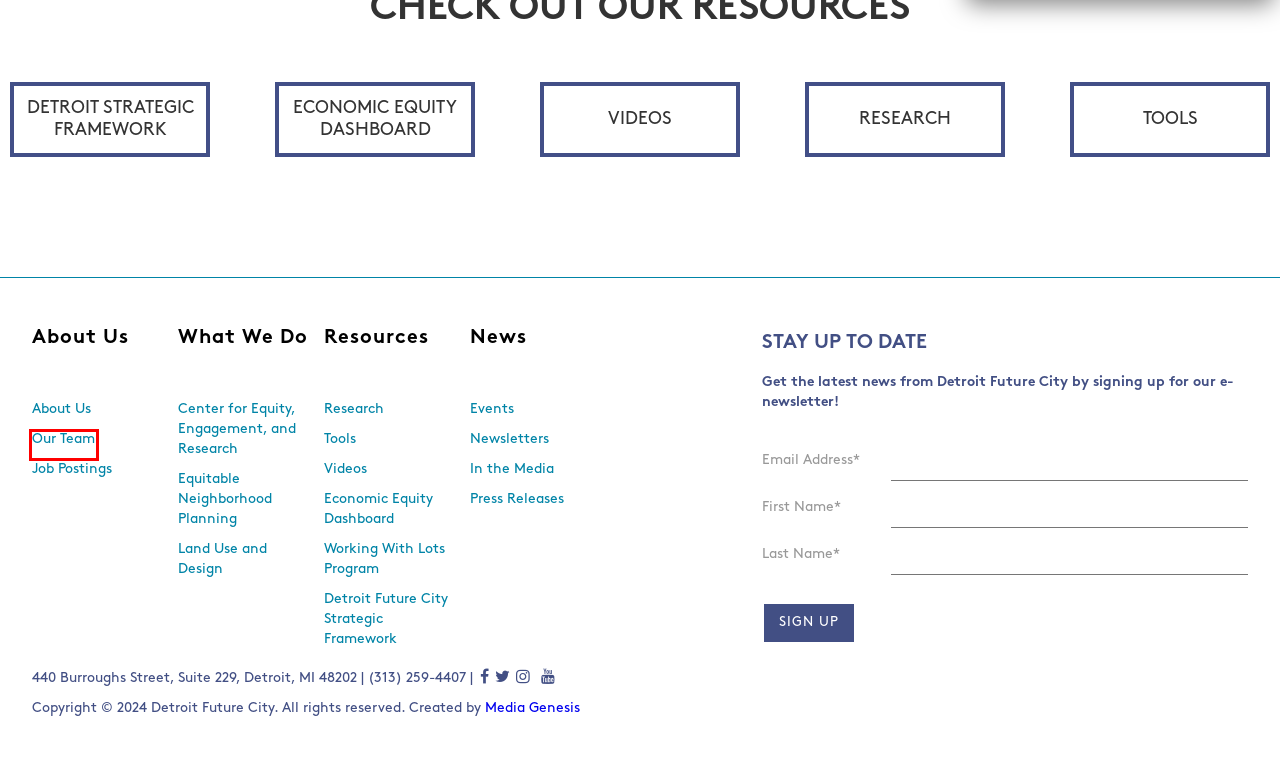Review the screenshot of a webpage which includes a red bounding box around an element. Select the description that best fits the new webpage once the element in the bounding box is clicked. Here are the candidates:
A. Videos | Detroit Future City
B. Economic Equity Dashboard | Detroit Future City
C. Tools | Detroit Future City
D. DFC Strategic Framework | Detroit Future City
E. Detroit Future City Team and Board of Directors | Detroit Future City
F. Research | Detroit Future City
G. Equitable Neighborhood Planning | Detroit Future City
H. Center for Equity, Engagement, and Research | Detroit Future City

E